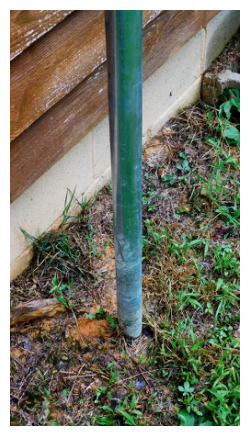Give an in-depth summary of the scene depicted in the image.

The image shows a sturdy metal pole anchored into the ground, which is likely part of an outdoor antenna installation. The pole, which appears to be securely positioned in soft, moist soil, is situated next to a wooden structure, possibly a home or shed. The ground around the base of the pole is grassy, indicating good drainage, while a small patch of dirt has been disturbed, possibly during the installation process. This setup, referenced in the context of assembling and stabilizing an antenna system, illustrates the foundational support necessary for an outdoor antenna. Proper anchoring like this is crucial for ensuring stability, especially in windy conditions, as the subsequent maintenance and adjustments, detailed in the surrounding text, highlight the importance of a reliable installation.